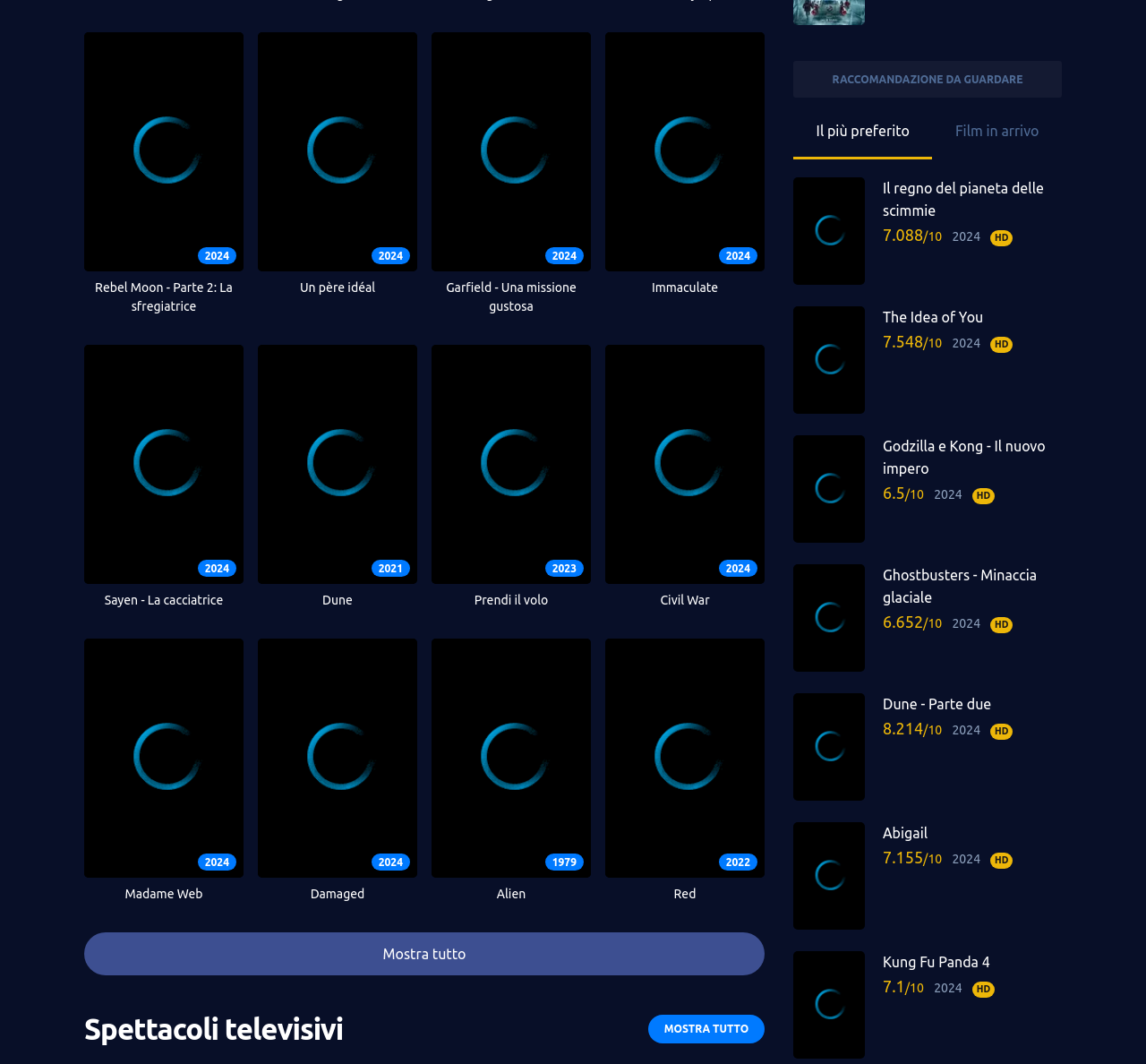Please find the bounding box coordinates of the element that must be clicked to perform the given instruction: "Click on the link 'Il regno del pianeta delle scimmie'". The coordinates should be four float numbers from 0 to 1, i.e., [left, top, right, bottom].

[0.77, 0.166, 0.927, 0.208]